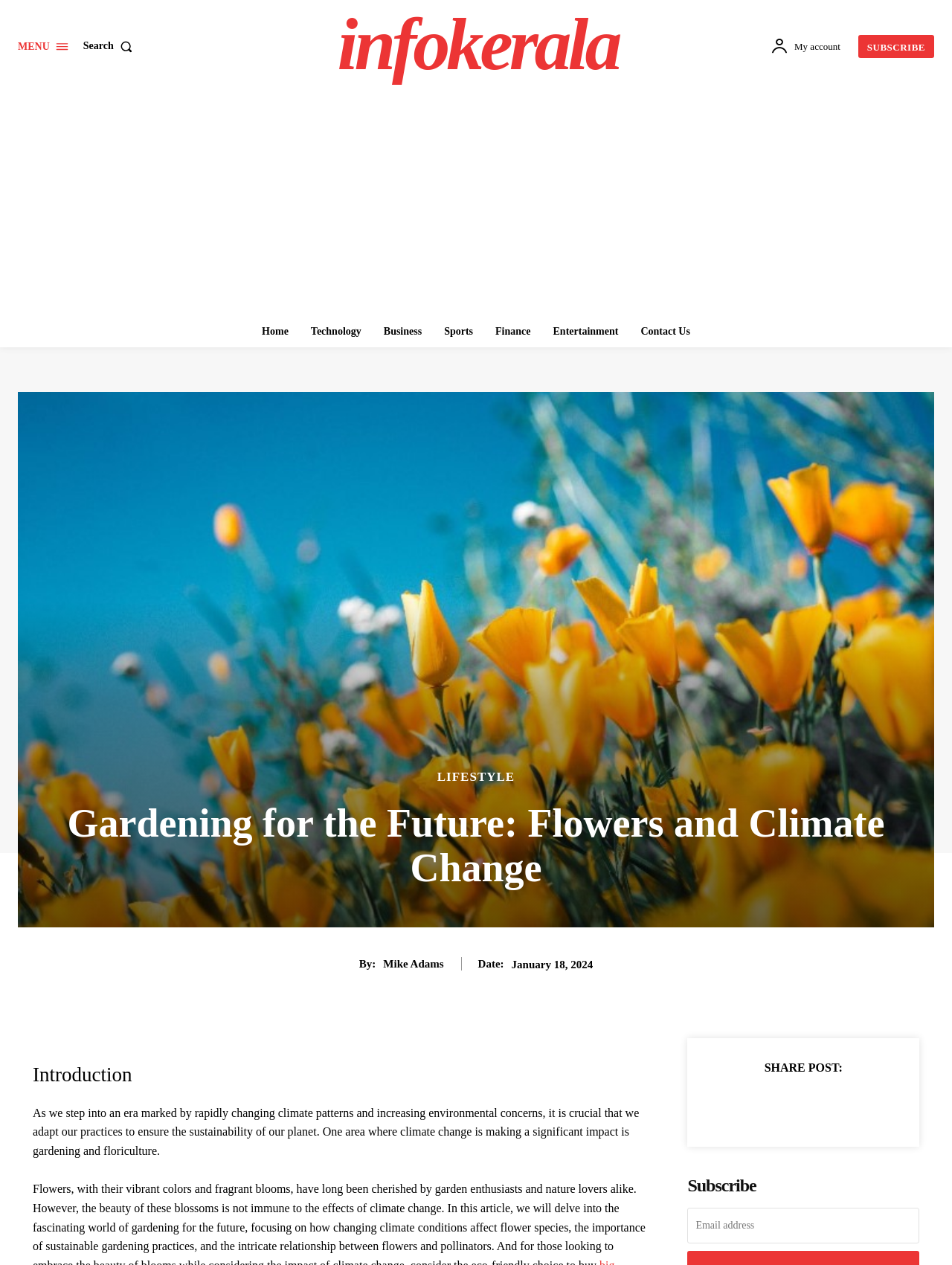Provide a short answer to the following question with just one word or phrase: What social media platforms are available for sharing the article?

Facebook, Twitter, LinkedIn, Email